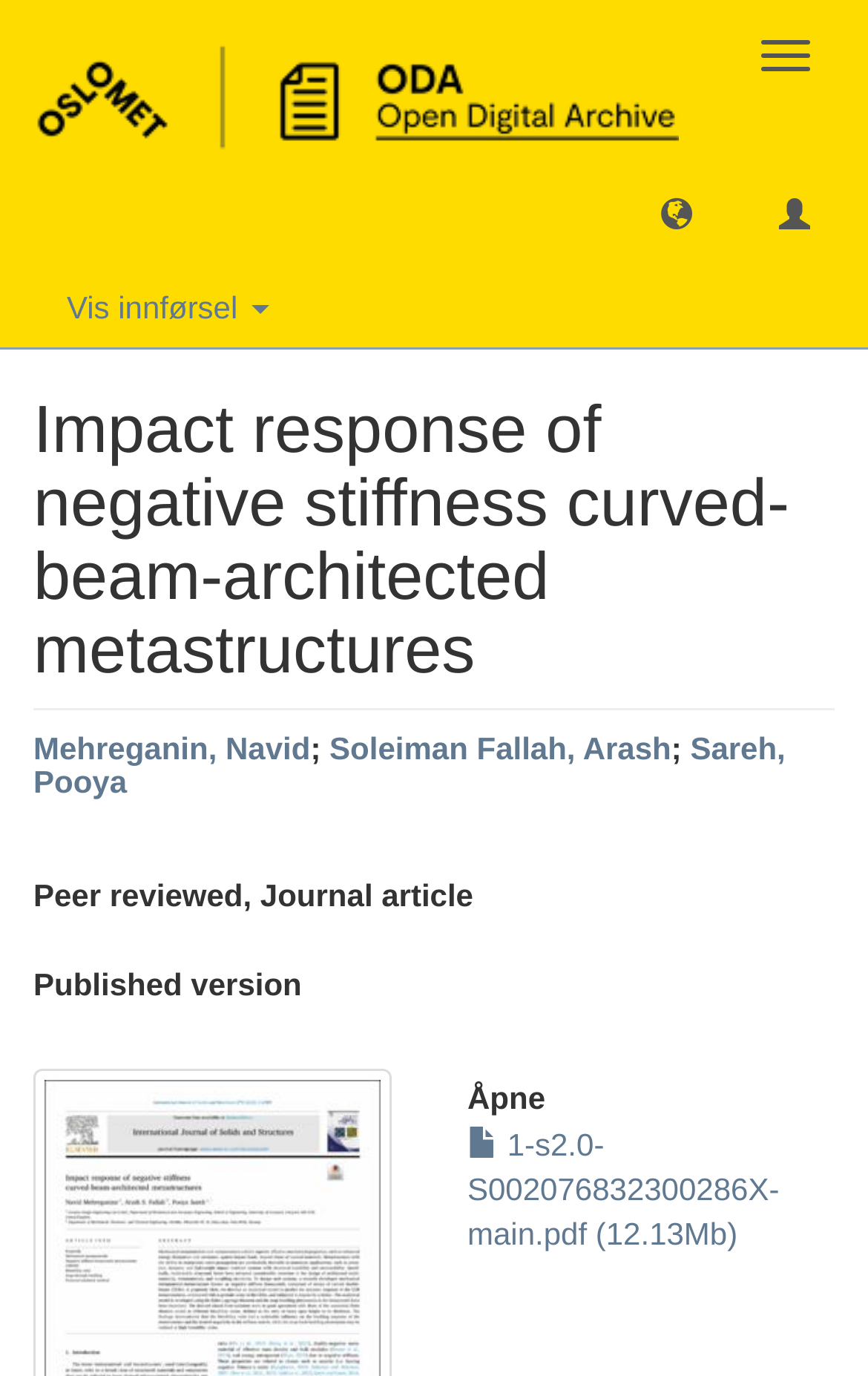Please analyze the image and give a detailed answer to the question:
How many buttons are there in the top section?

I counted the number of buttons in the top section, which are 'Toggle navigation', one button with no text, and another button with no text, so there are 3 buttons in the top section.